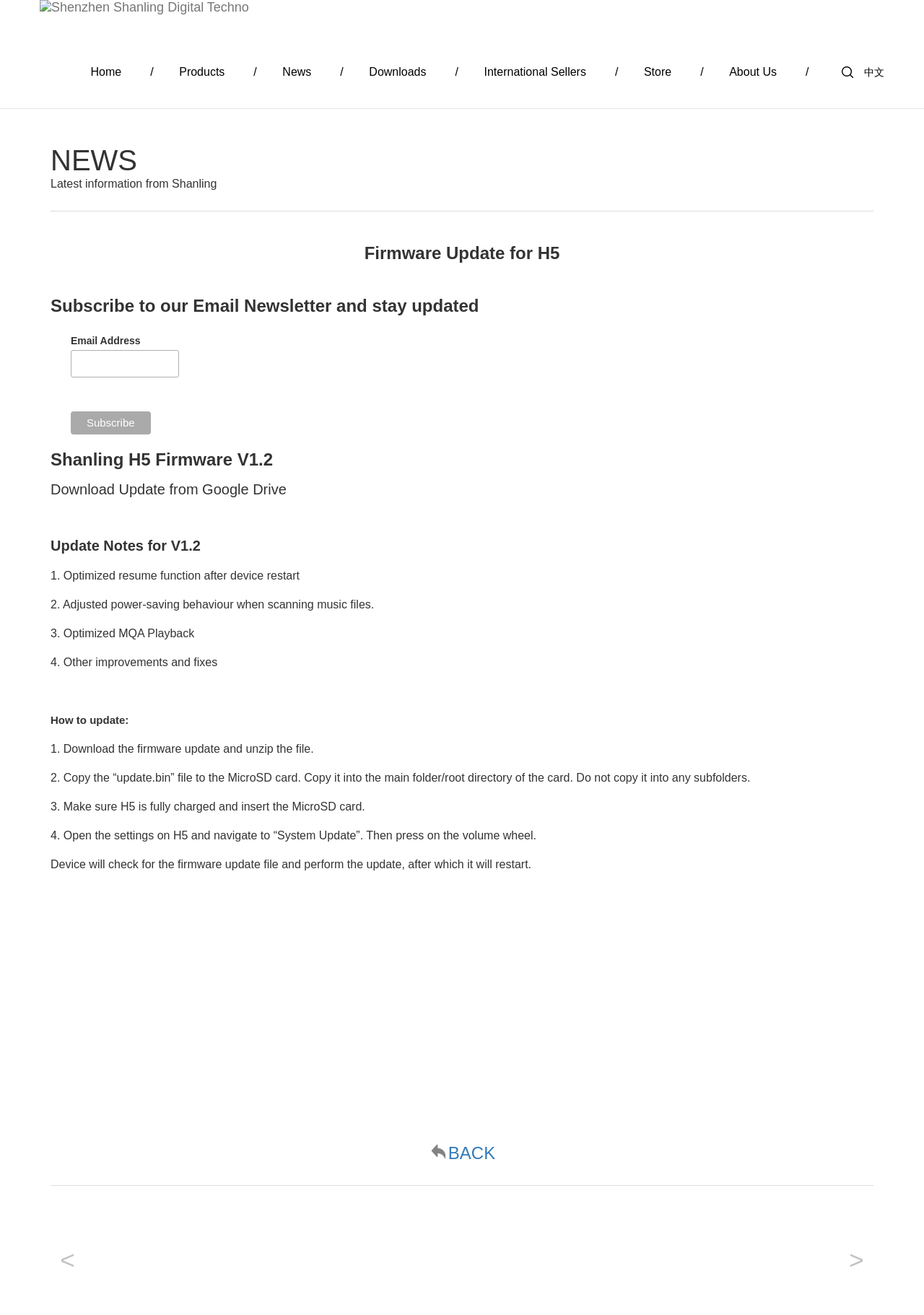Please find and report the bounding box coordinates of the element to click in order to perform the following action: "Go back". The coordinates should be expressed as four float numbers between 0 and 1, in the format [left, top, right, bottom].

[0.485, 0.87, 0.536, 0.884]